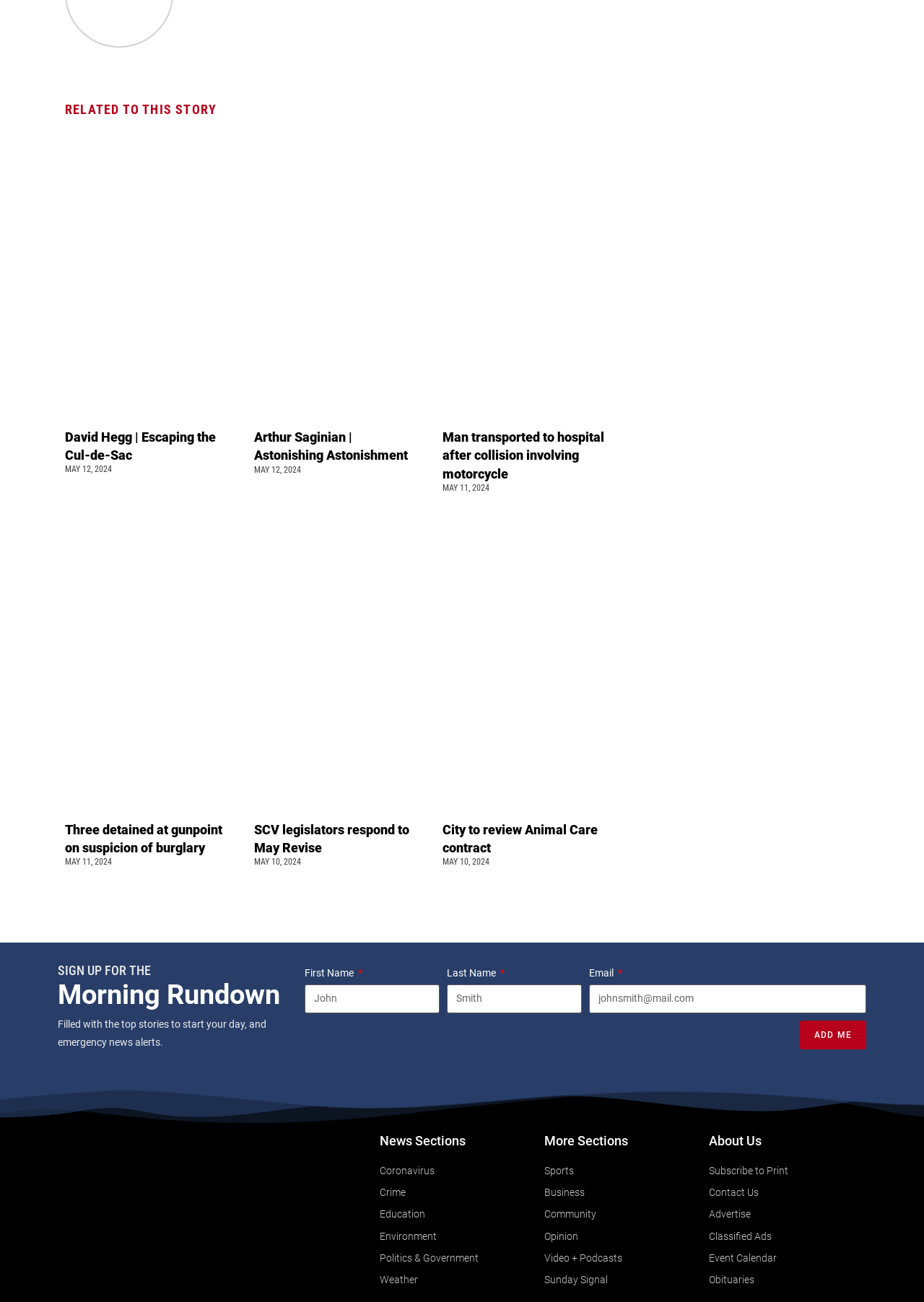What is the title of the first article?
Based on the screenshot, provide your answer in one word or phrase.

David Hegg | Escaping the Cul-de-Sac